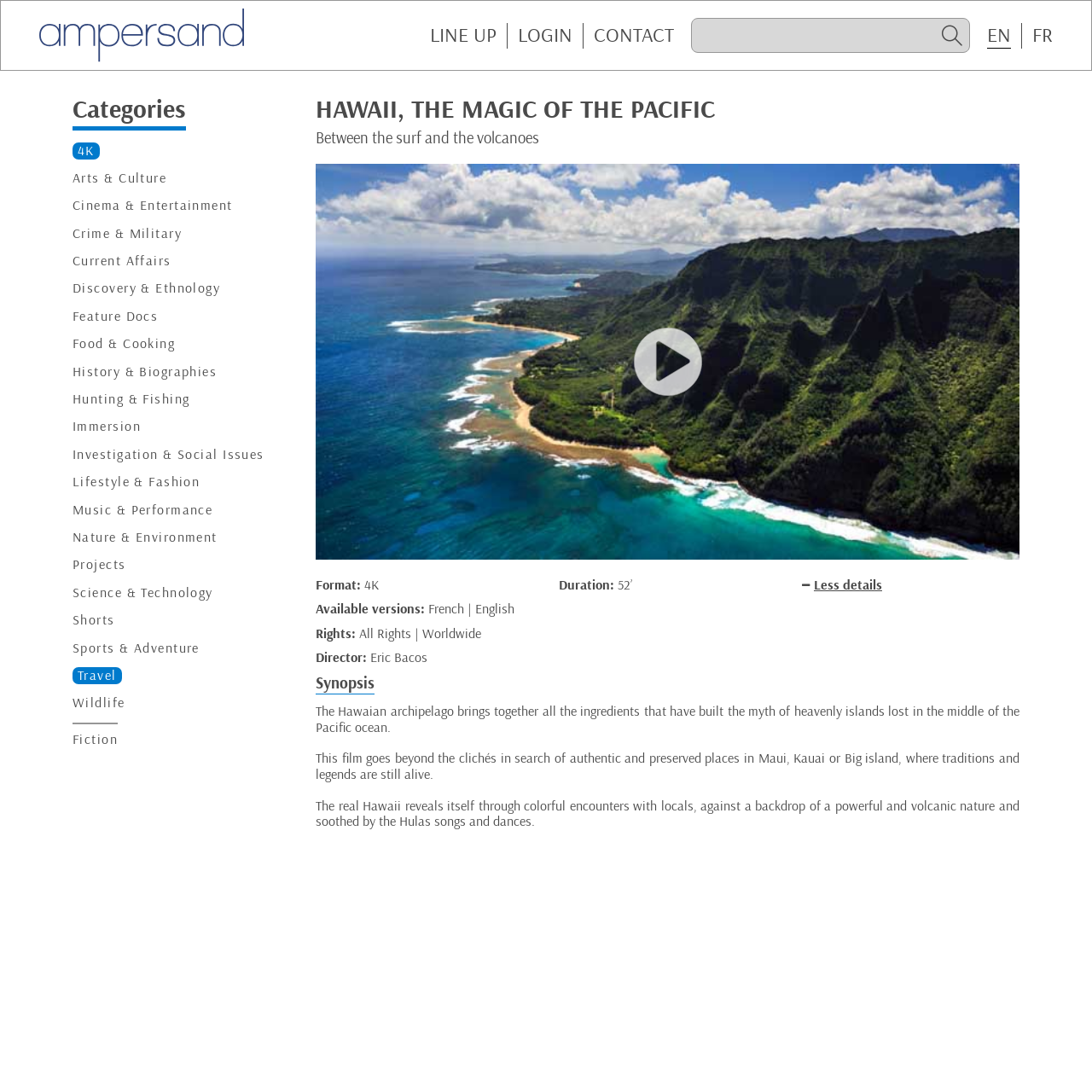Please specify the bounding box coordinates of the region to click in order to perform the following instruction: "Contact the website".

[0.544, 0.021, 0.617, 0.044]